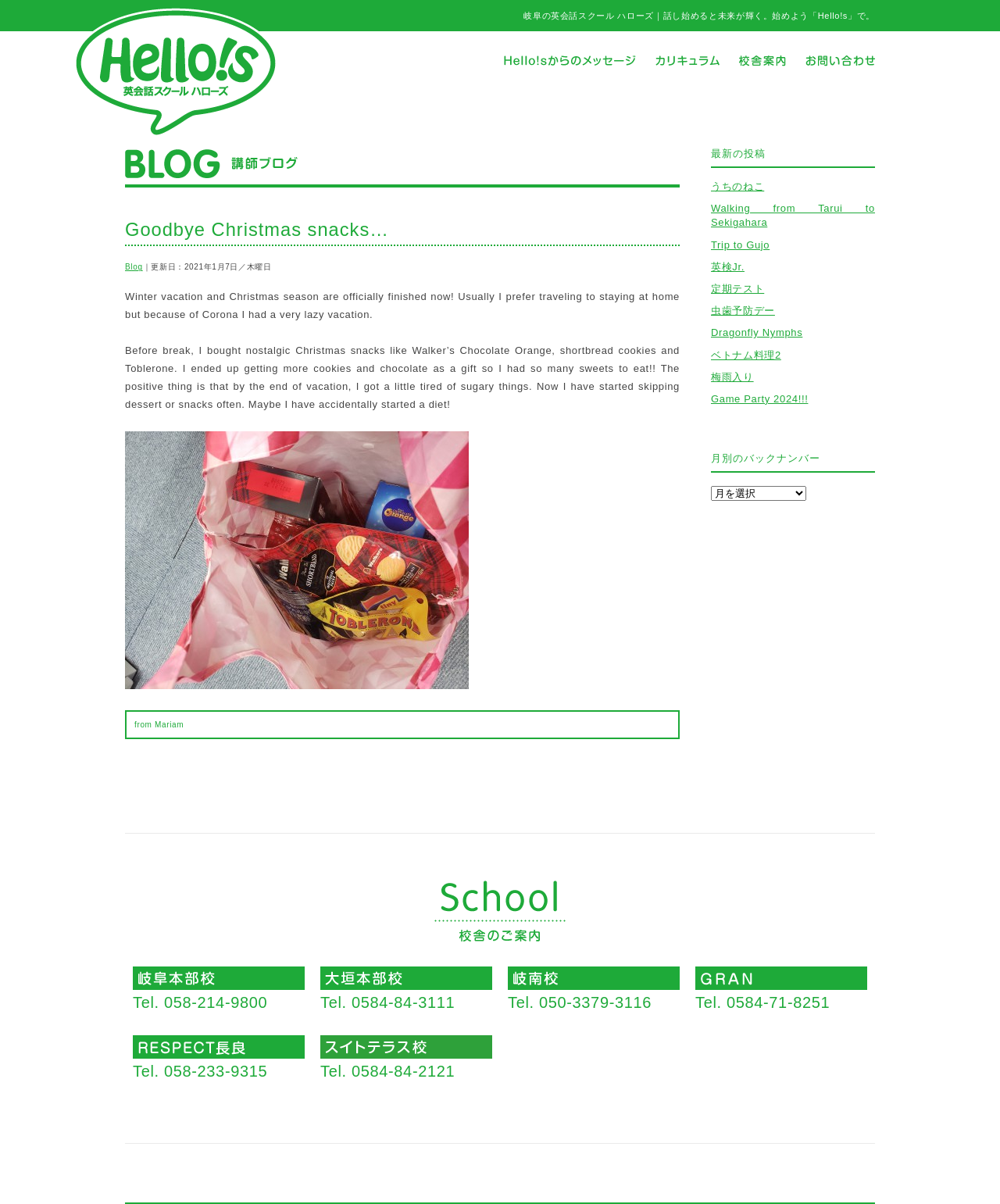What is the topic of the blog post 'Goodbye Christmas snacks…'?
Answer the question with a detailed explanation, including all necessary information.

The blog post 'Goodbye Christmas snacks…' appears to be about the author's experience with Christmas snacks during the winter vacation, as evidenced by the text content of the post.